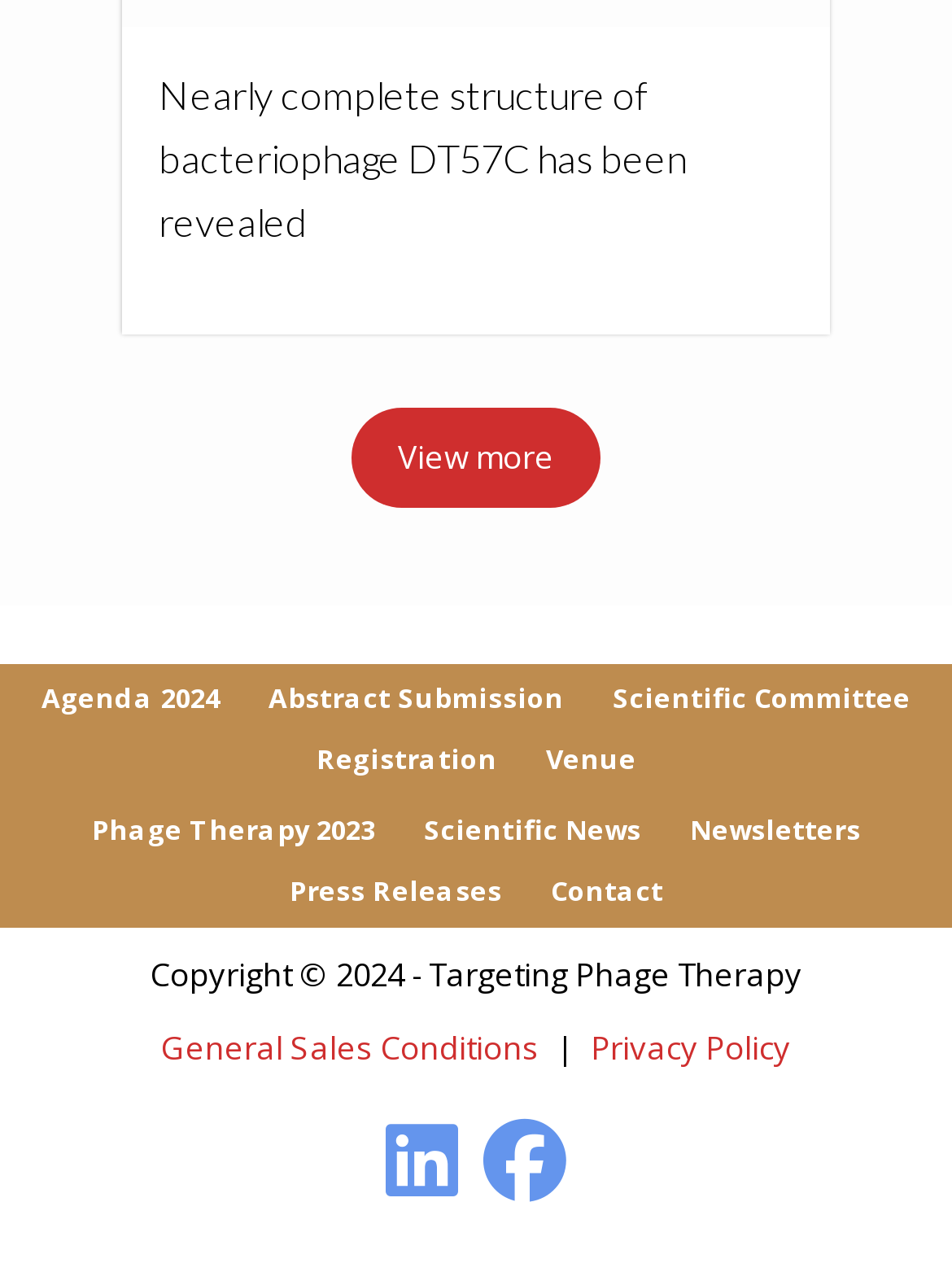What is the purpose of the 'View more' link?
From the details in the image, answer the question comprehensively.

The 'View more' link is likely to provide additional information or details about the topic mentioned in the heading 'Nearly complete structure of bacteriophage DT57C has been revealed'. The link is placed below the heading, suggesting that it is related to the topic.